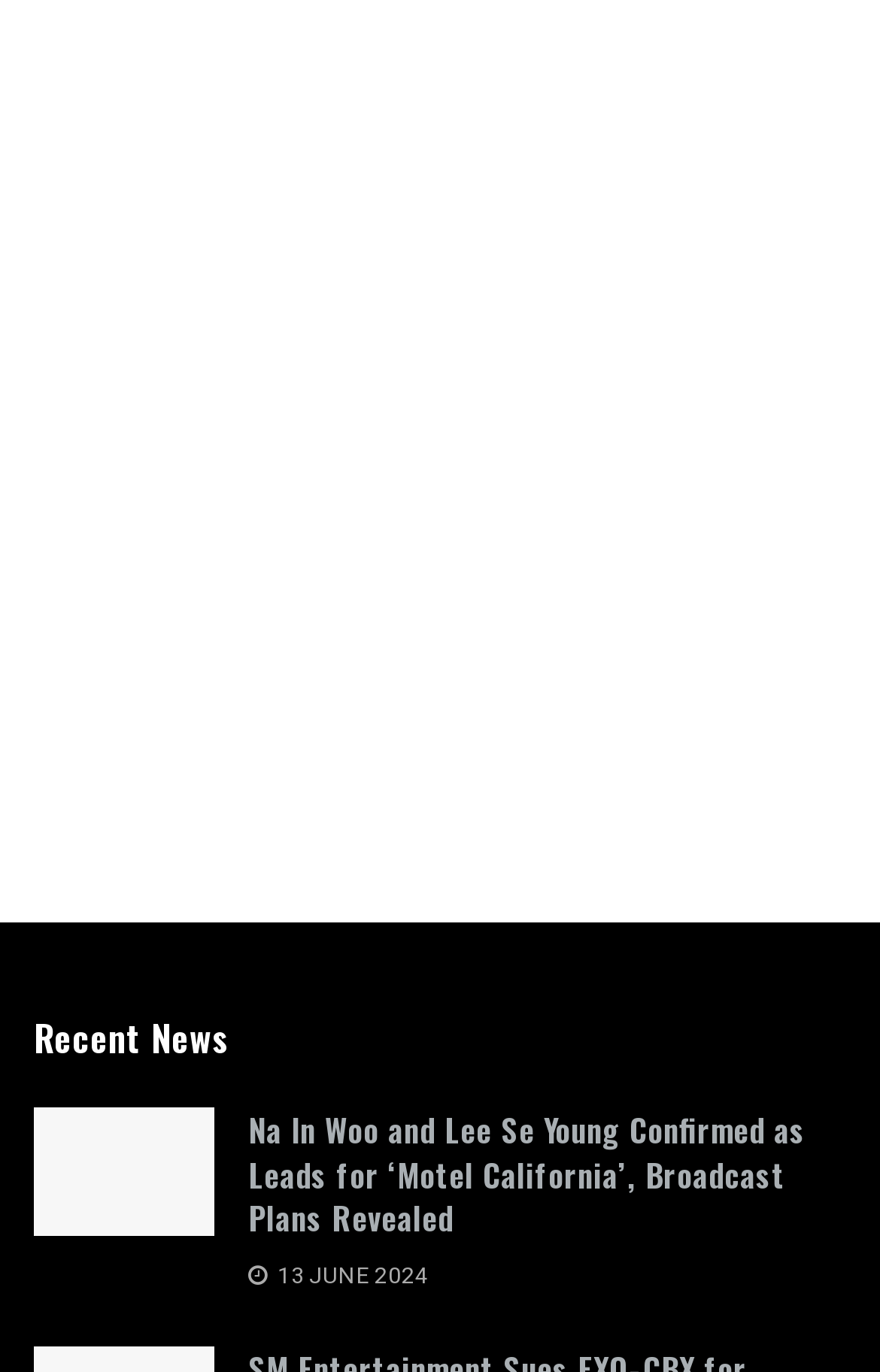What are Na In Woo and Lee Se Young confirmed as?
Provide a one-word or short-phrase answer based on the image.

Leads